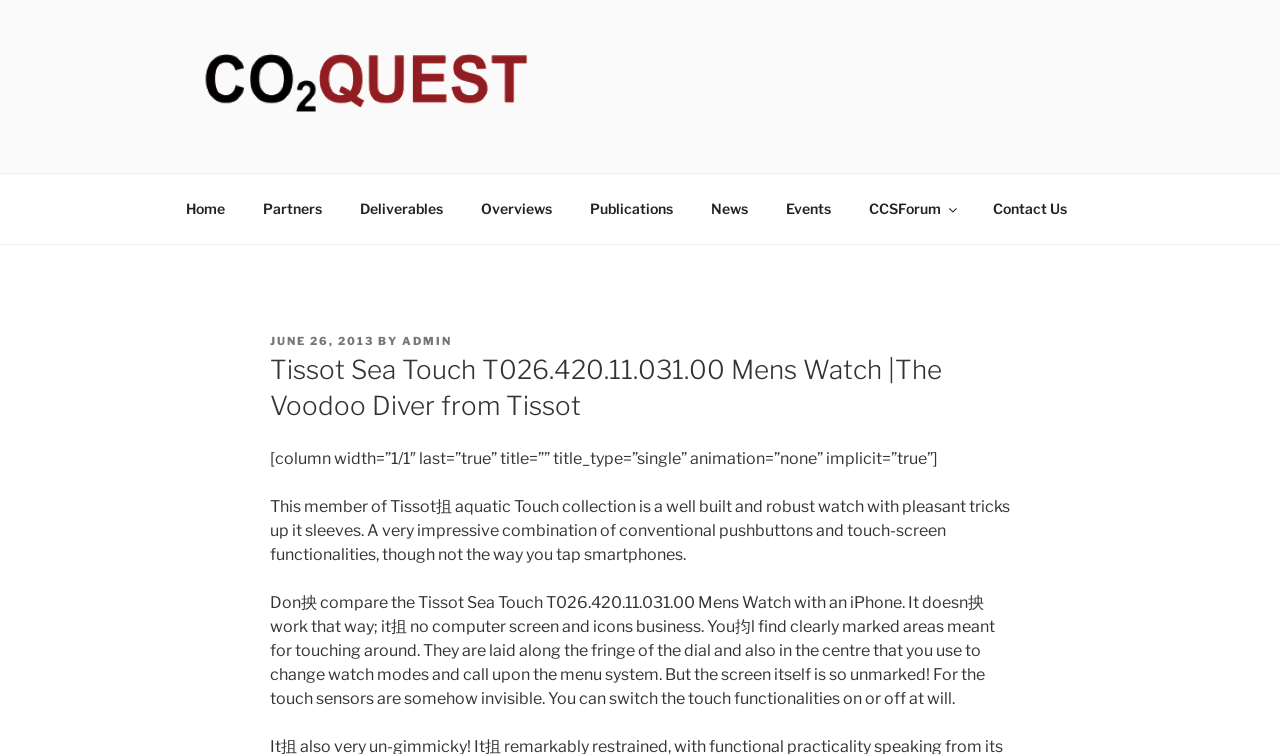Identify the bounding box coordinates for the UI element described as: "Publications". The coordinates should be provided as four floats between 0 and 1: [left, top, right, bottom].

[0.447, 0.244, 0.539, 0.309]